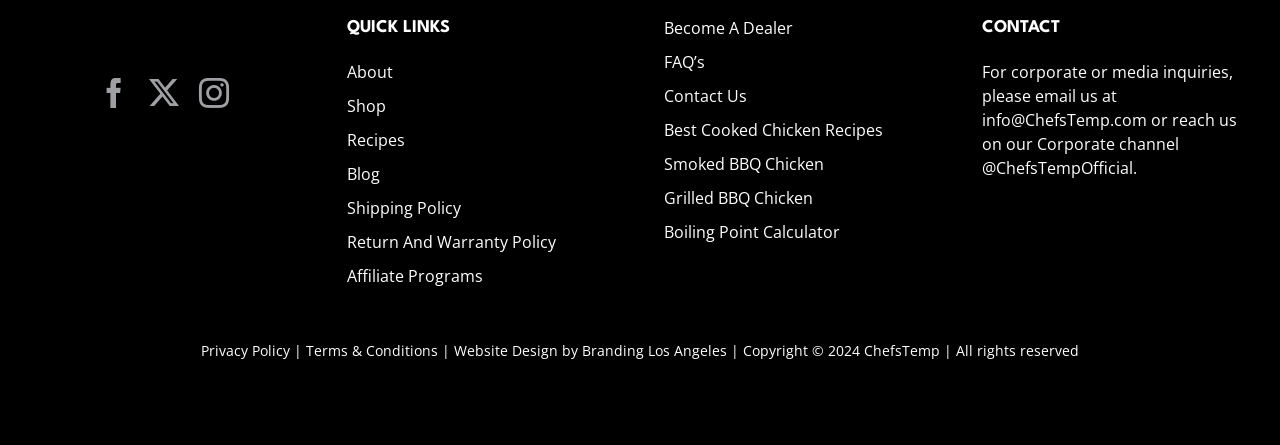What is the name of the company that designed the website?
Use the screenshot to answer the question with a single word or phrase.

Branding Los Angeles